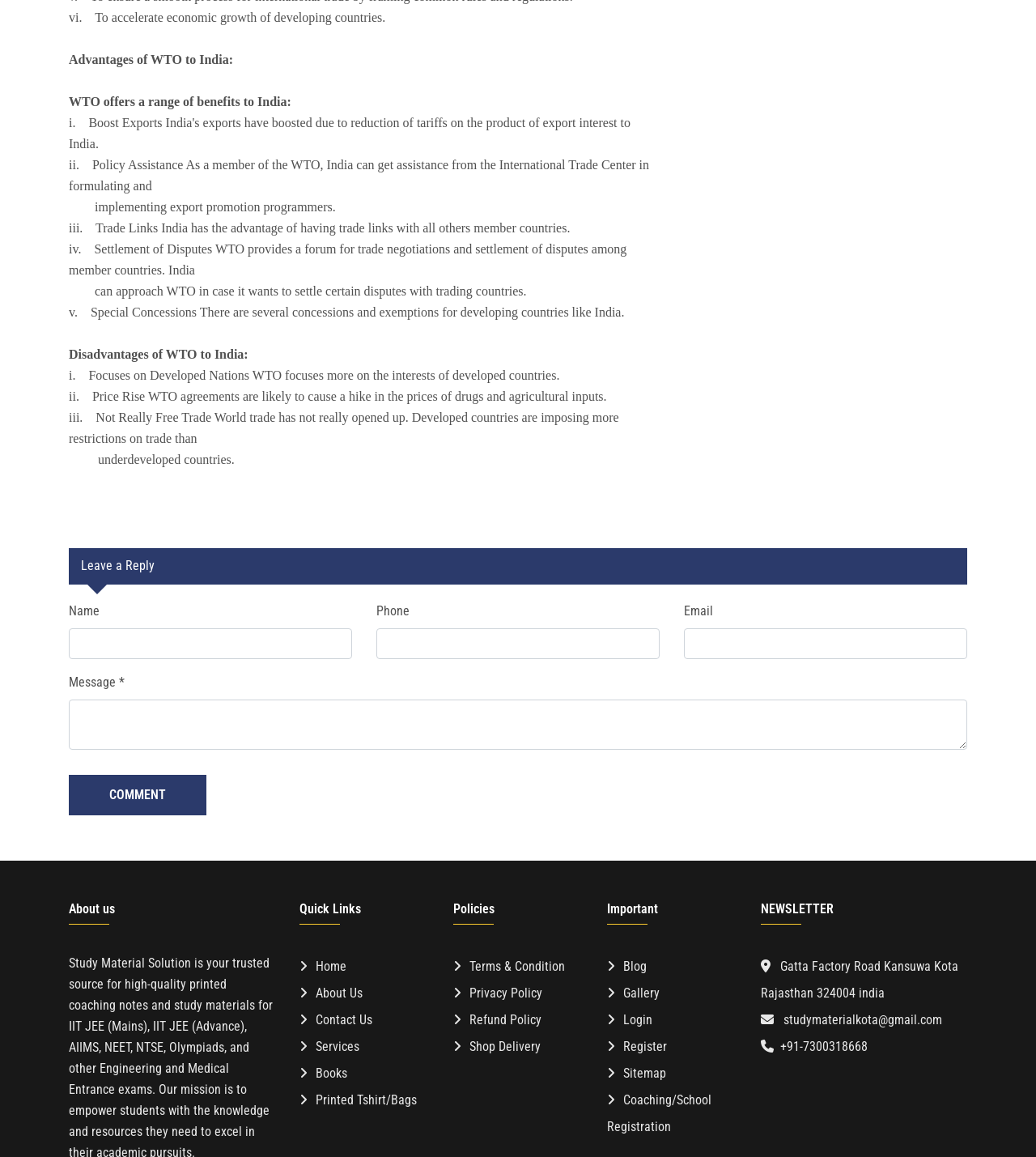What is the purpose of WTO for India?
Based on the content of the image, thoroughly explain and answer the question.

According to the webpage, WTO offers a range of benefits to India, including policy assistance as a member of the WTO, India can get assistance from the International Trade Center in formulating and implementing export promotion programmers.